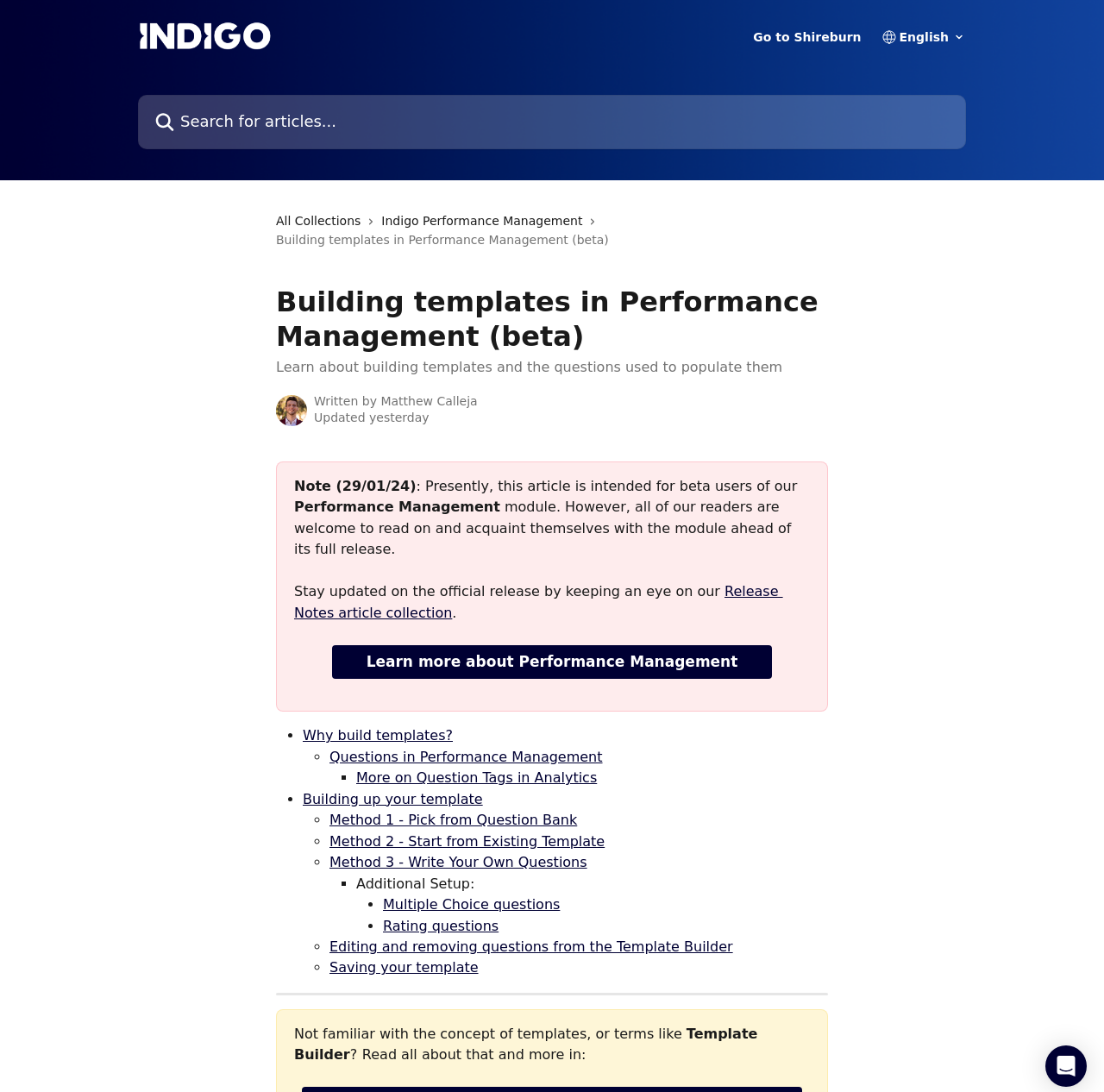Using floating point numbers between 0 and 1, provide the bounding box coordinates in the format (top-left x, top-left y, bottom-right x, bottom-right y). Locate the UI element described here: Learn more about Performance Management

[0.301, 0.59, 0.699, 0.622]